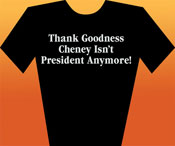Give a one-word or phrase response to the following question: What is the phrase written on the T-shirt?

Thank Goodness Cheney Isn't President Anymore!